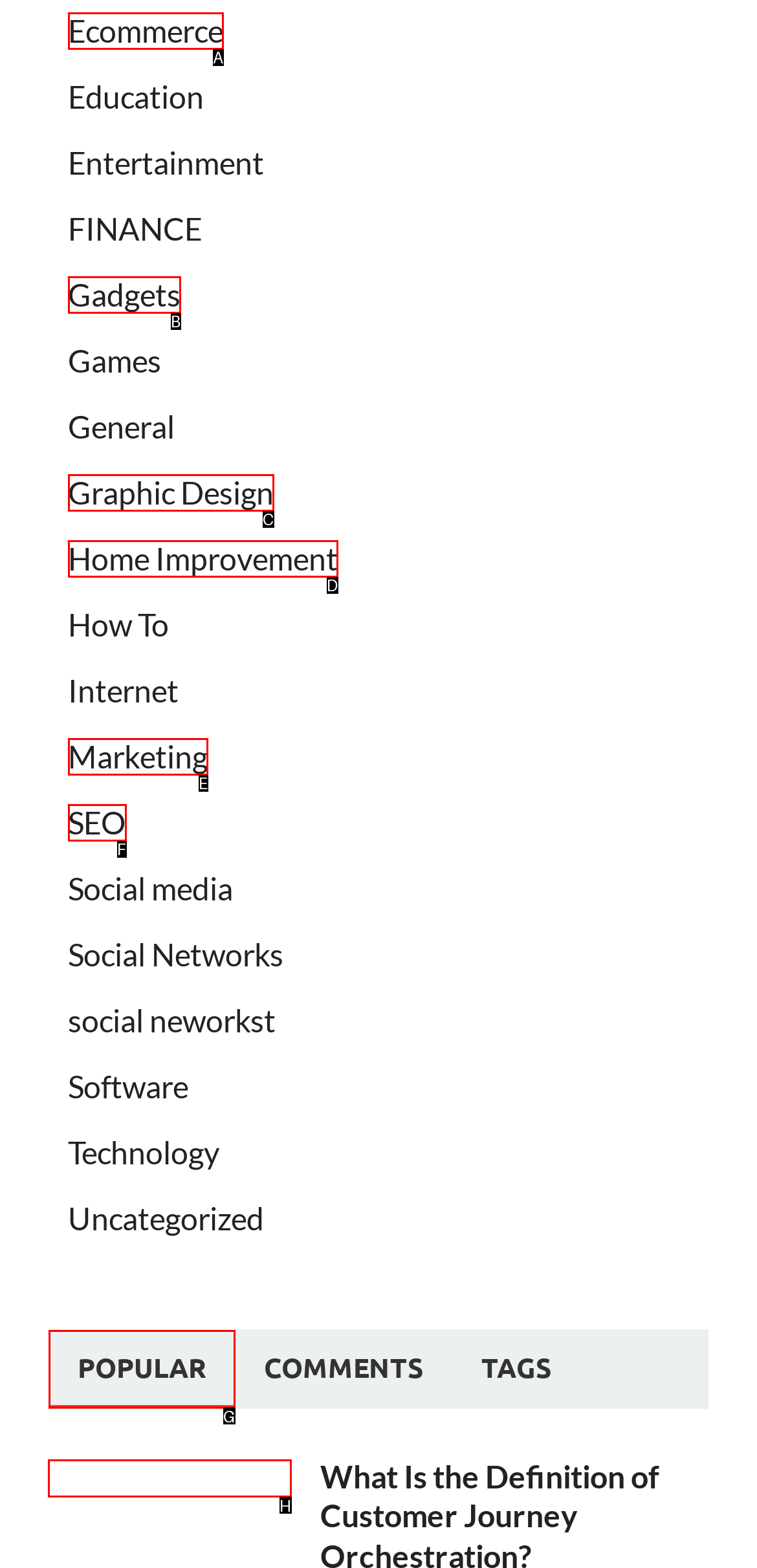Point out the HTML element I should click to achieve the following: click on Journey Orchestration Reply with the letter of the selected element.

H